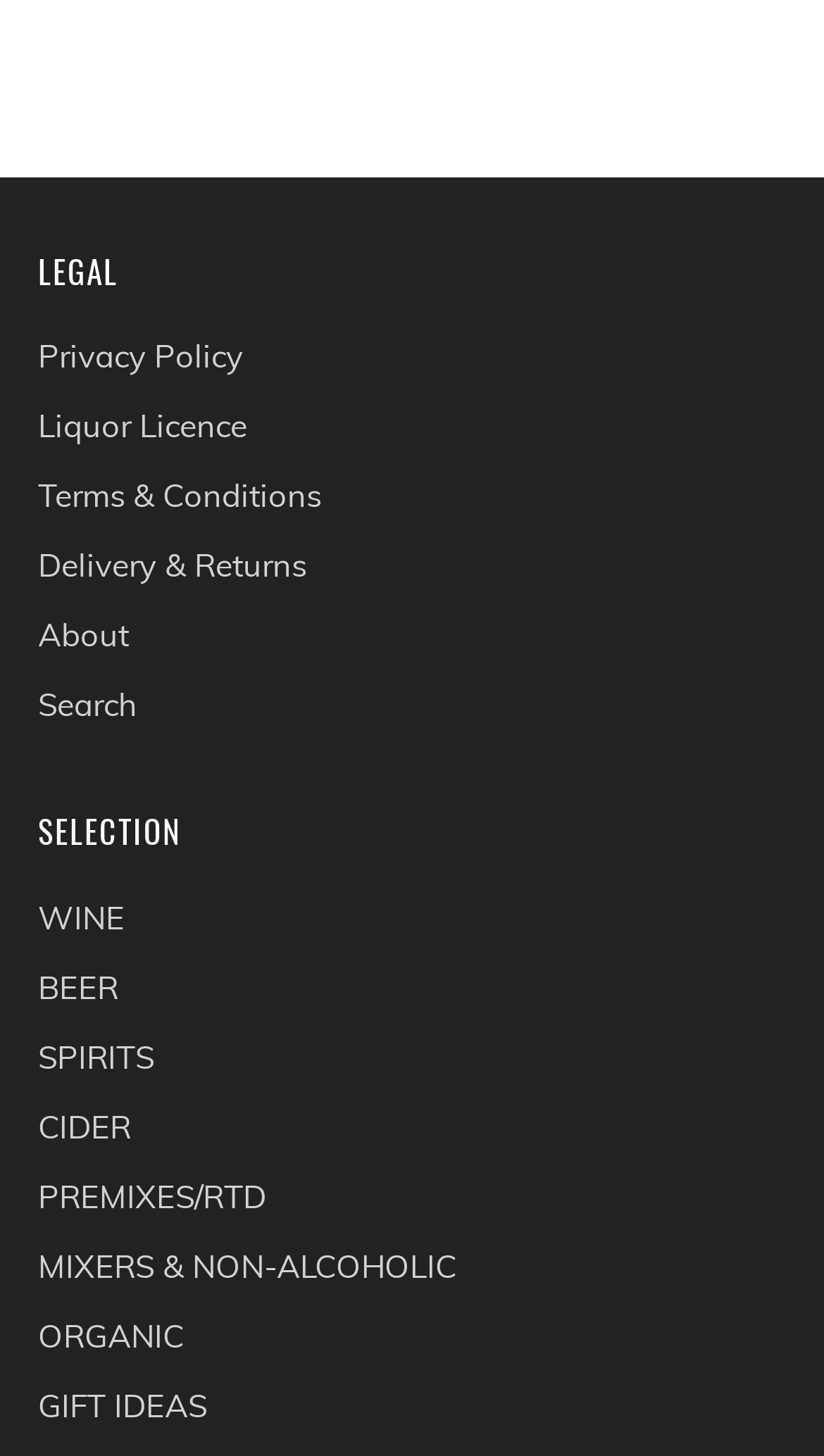Kindly determine the bounding box coordinates of the area that needs to be clicked to fulfill this instruction: "Search for products".

[0.046, 0.47, 0.167, 0.498]